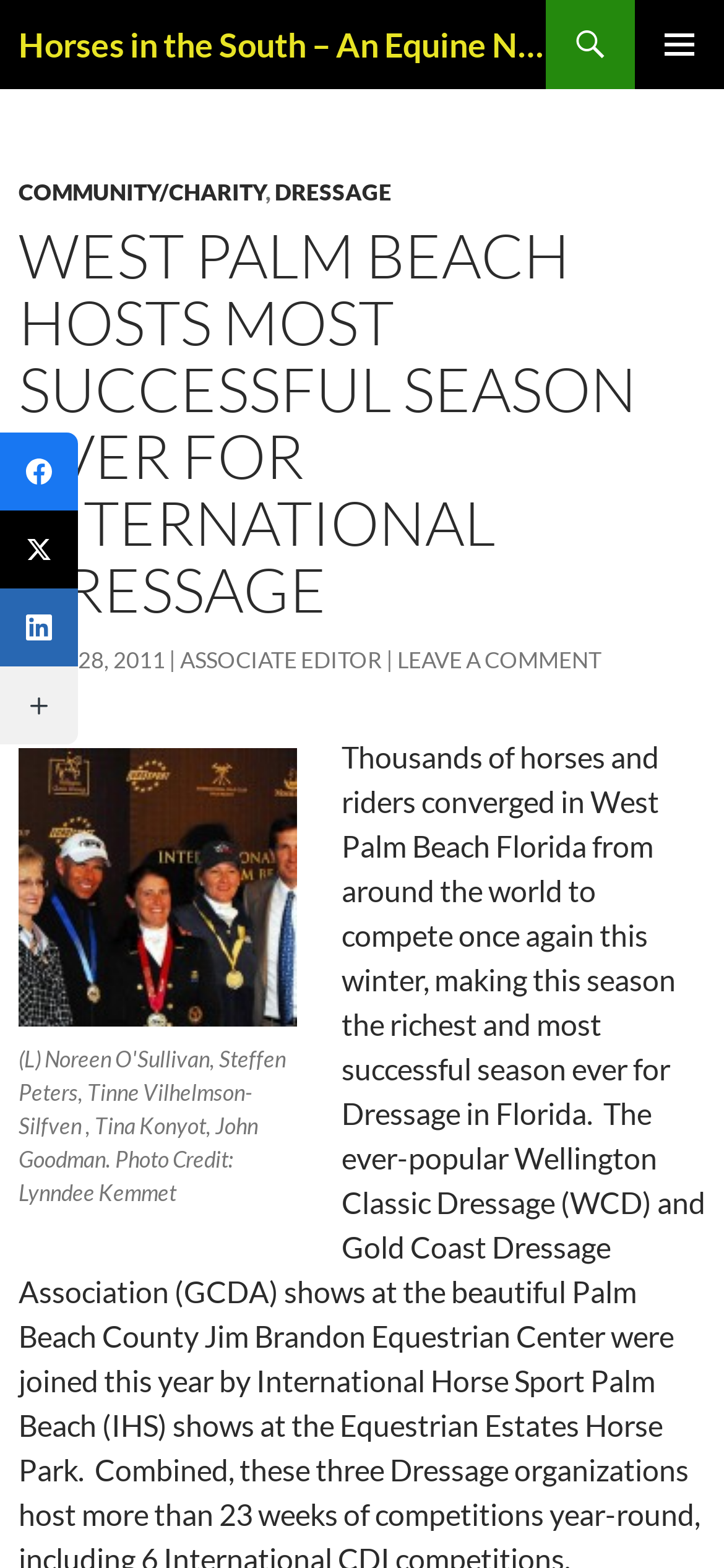From the element description parent_node: X (Twitter) aria-label="X (Twitter)", predict the bounding box coordinates of the UI element. The coordinates must be specified in the format (top-left x, top-left y, bottom-right x, bottom-right y) and should be within the 0 to 1 range.

[0.0, 0.326, 0.108, 0.375]